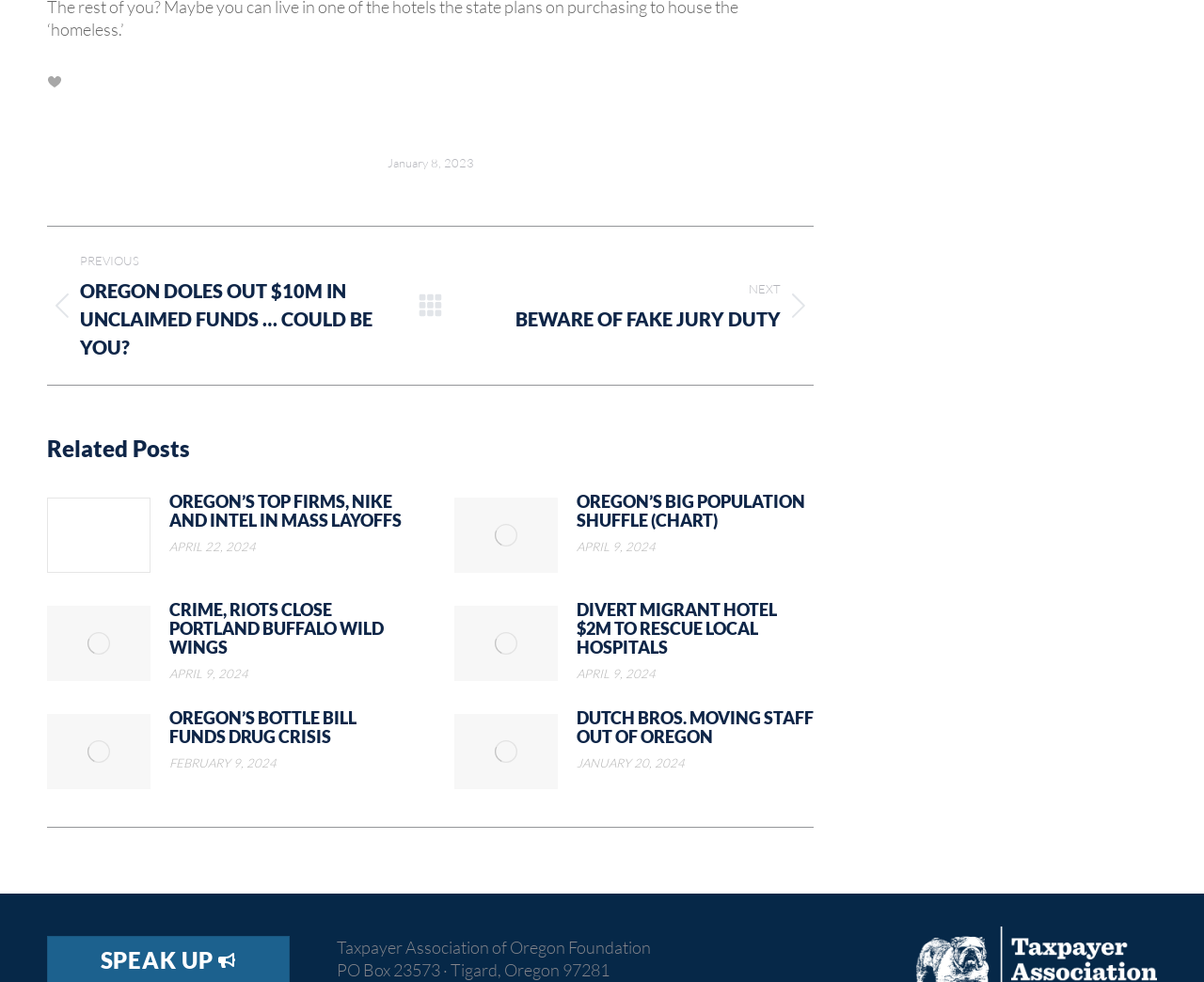Identify the bounding box for the UI element that is described as follows: "previous species".

None